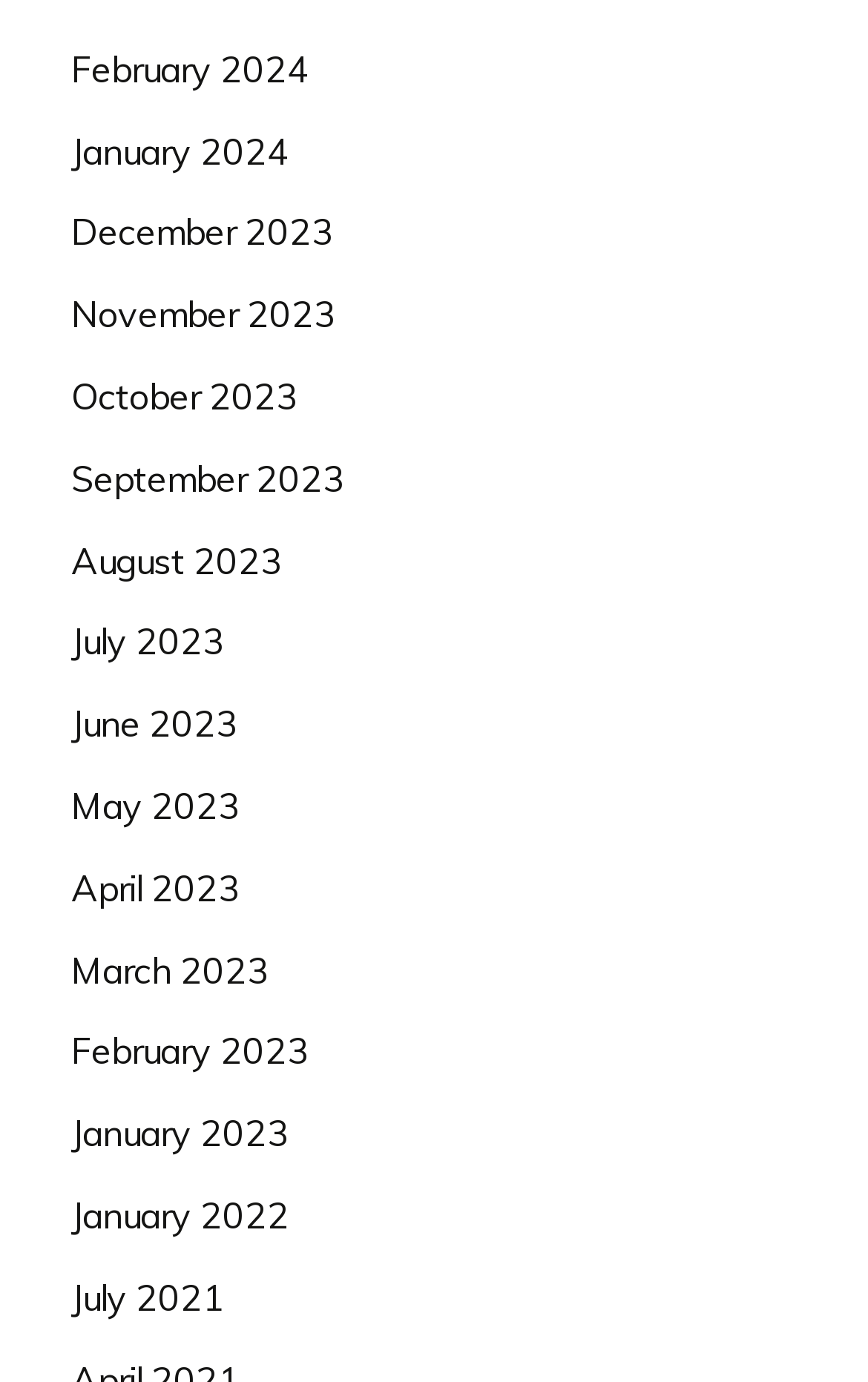Review the image closely and give a comprehensive answer to the question: How many months are listed?

I counted the number of links on the webpage, each representing a month, and found 15 links ranging from February 2024 to July 2021.